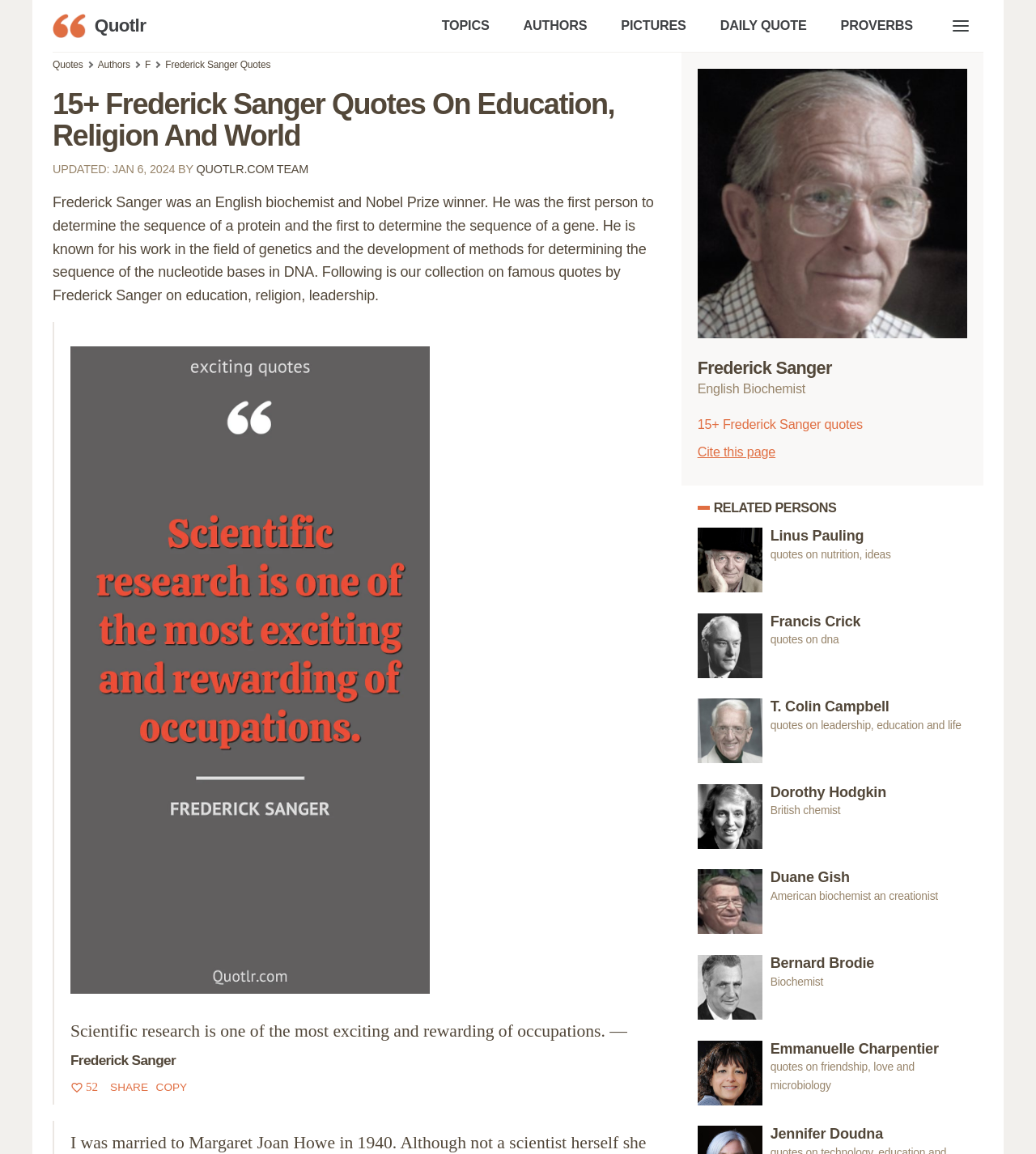What is the occupation of Frederick Sanger?
Provide an in-depth and detailed explanation in response to the question.

I found the occupation by reading the introductory text that describes Frederick Sanger as an English biochemist and Nobel Prize winner, and also by looking at the text 'English Biochemist' below the heading 'Frederick Sanger'.